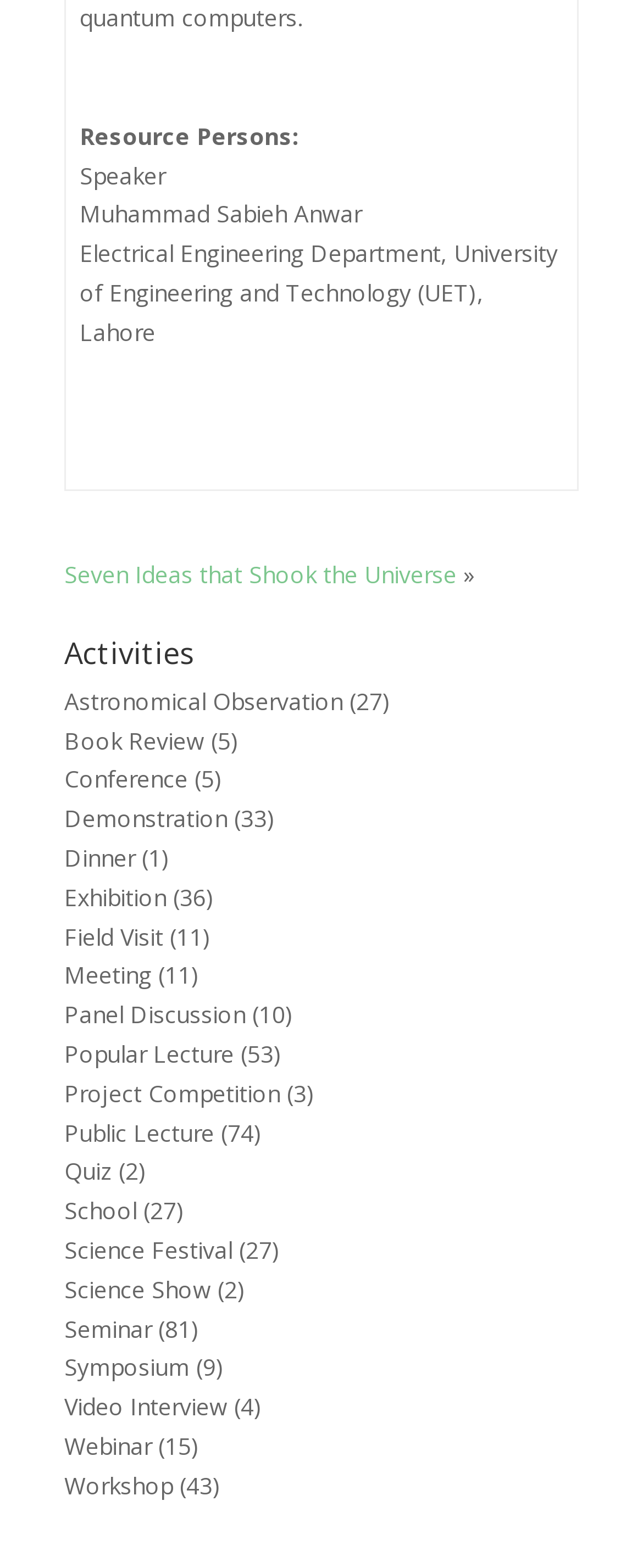Locate the bounding box coordinates of the region to be clicked to comply with the following instruction: "View 'Astronomical Observation'". The coordinates must be four float numbers between 0 and 1, in the form [left, top, right, bottom].

[0.1, 0.437, 0.533, 0.457]